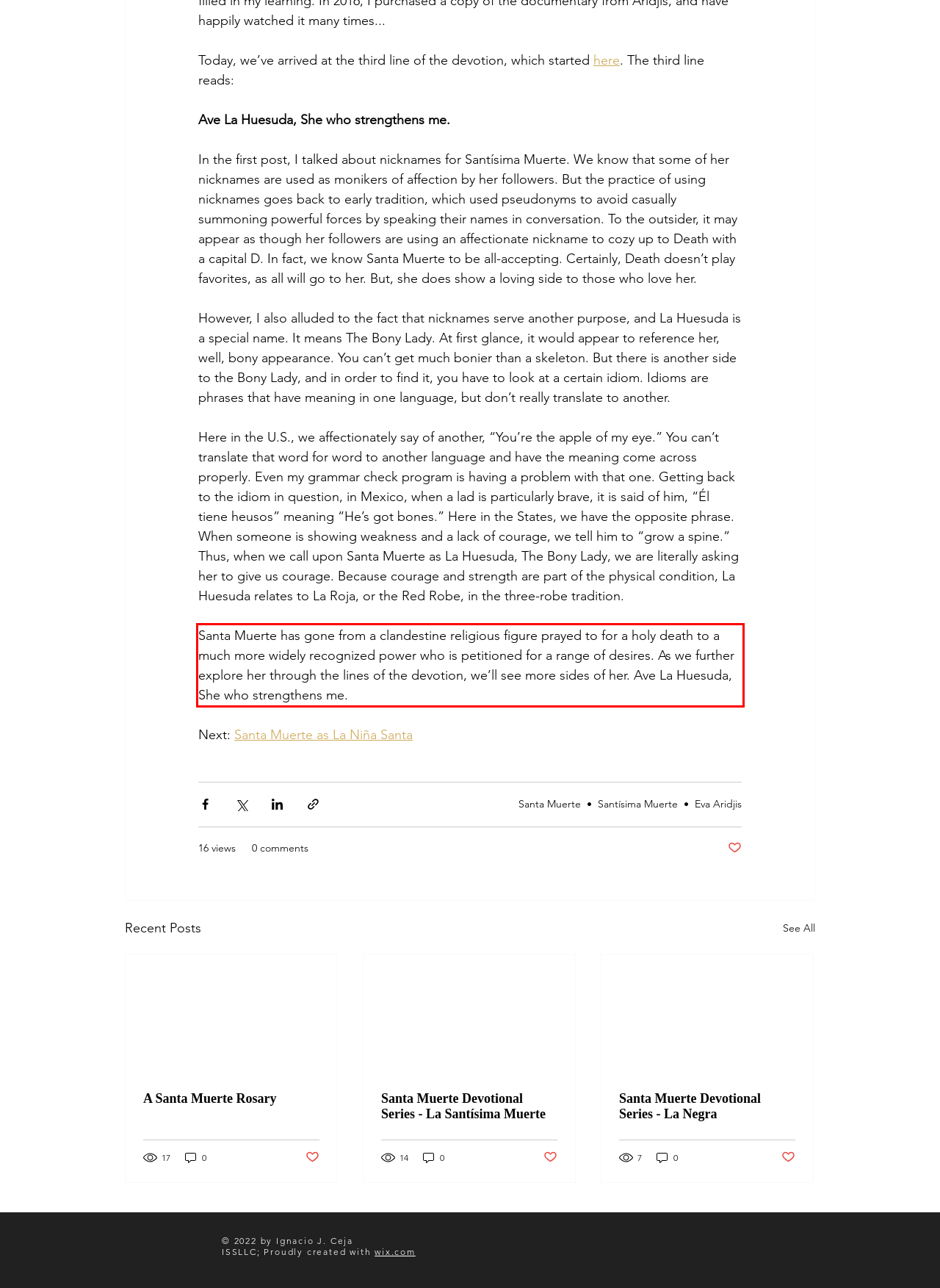Analyze the screenshot of the webpage that features a red bounding box and recognize the text content enclosed within this red bounding box.

Santa Muerte has gone from a clandestine religious figure prayed to for a holy death to a much more widely recognized power who is petitioned for a range of desires. As we further explore her through the lines of the devotion, we’ll see more sides of her. Ave La Huesuda, She who strengthens me.